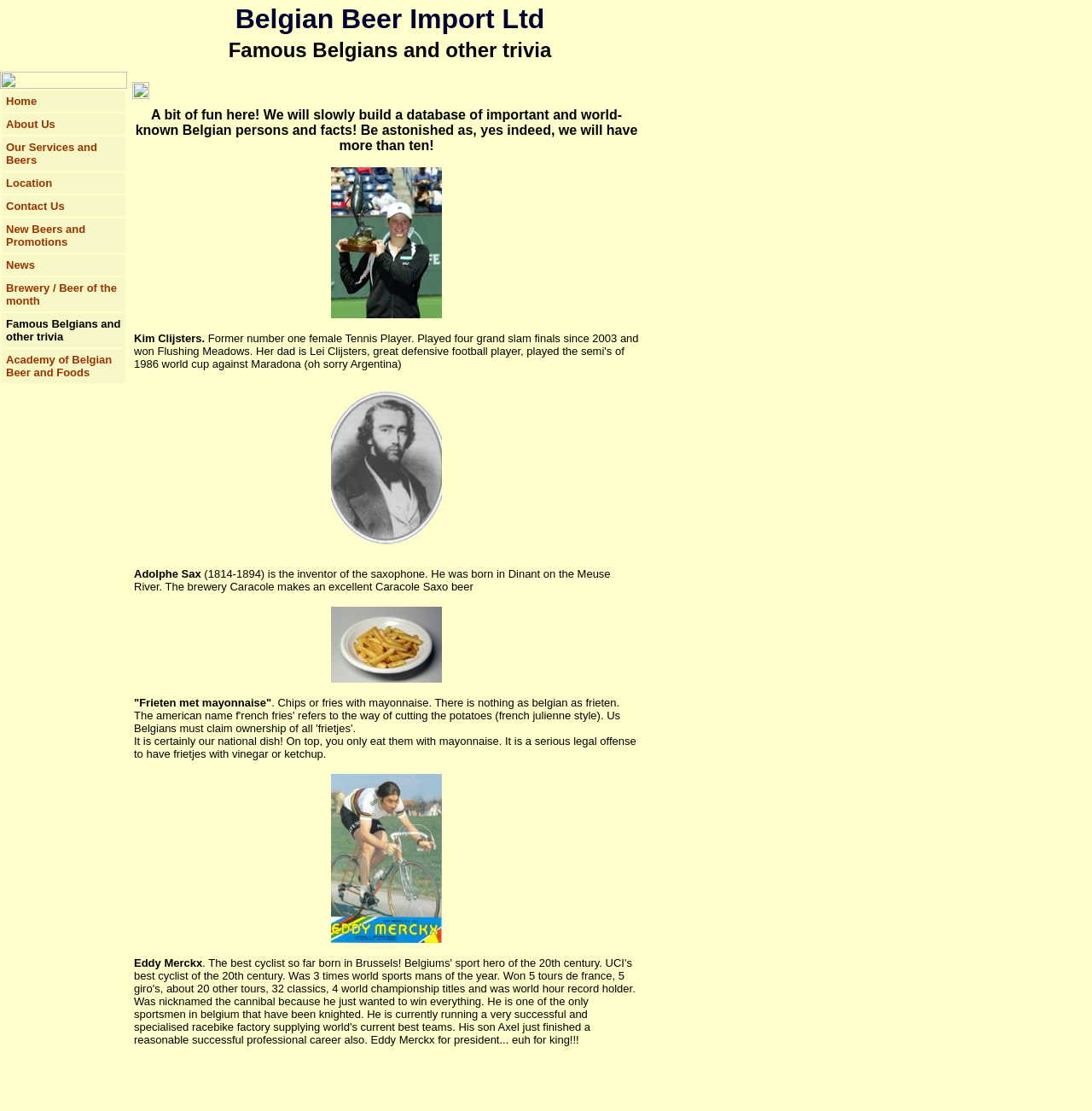Please provide a comprehensive answer to the question below using the information from the image: What is the name of the cyclist who won five tours de France?

The webpage mentions Eddy Merckx as a famous Belgian cyclist who won five tours de France, among other achievements.